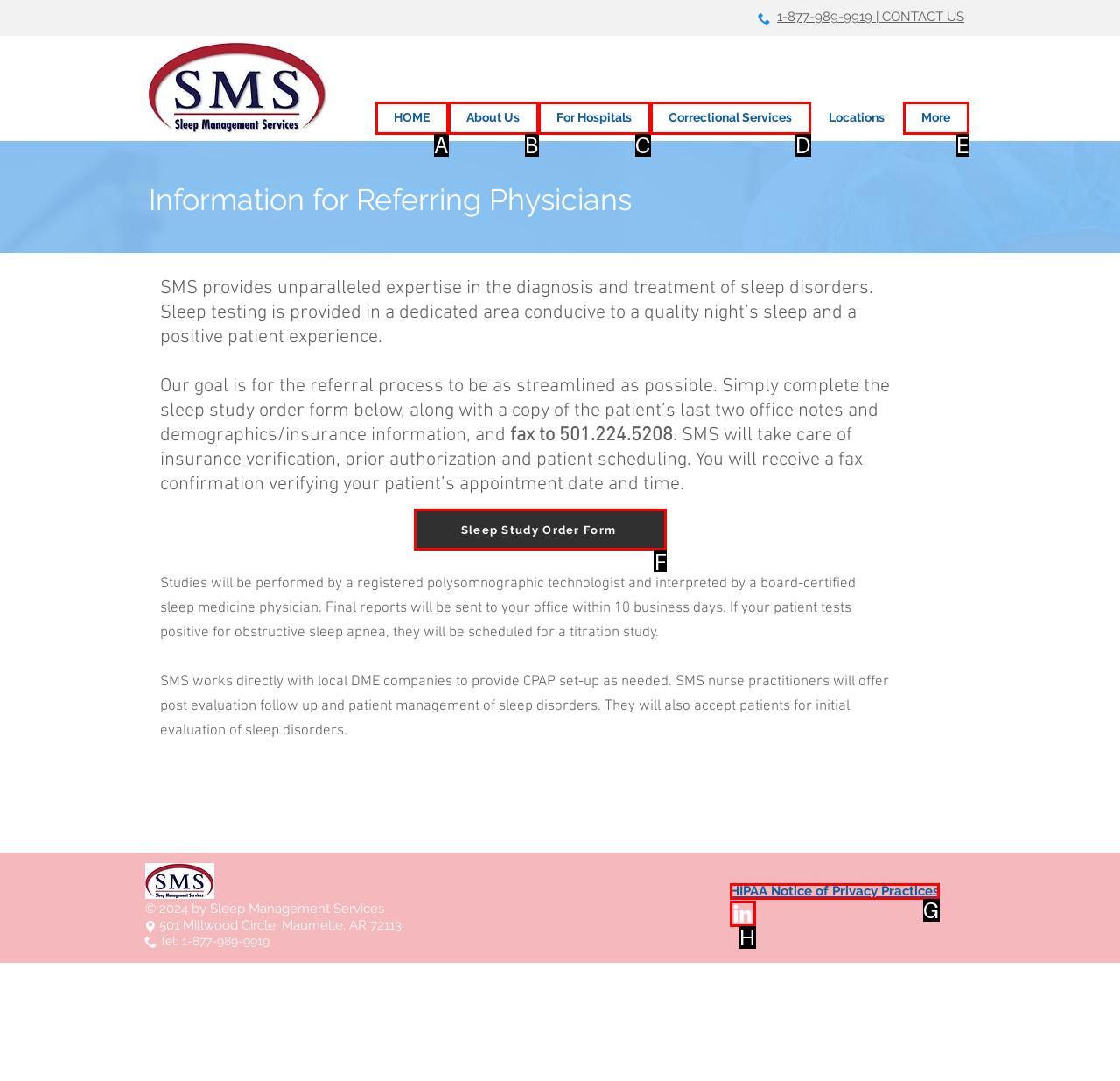Which HTML element should be clicked to perform the following task: Click the Sleep Study Order Form link
Reply with the letter of the appropriate option.

F